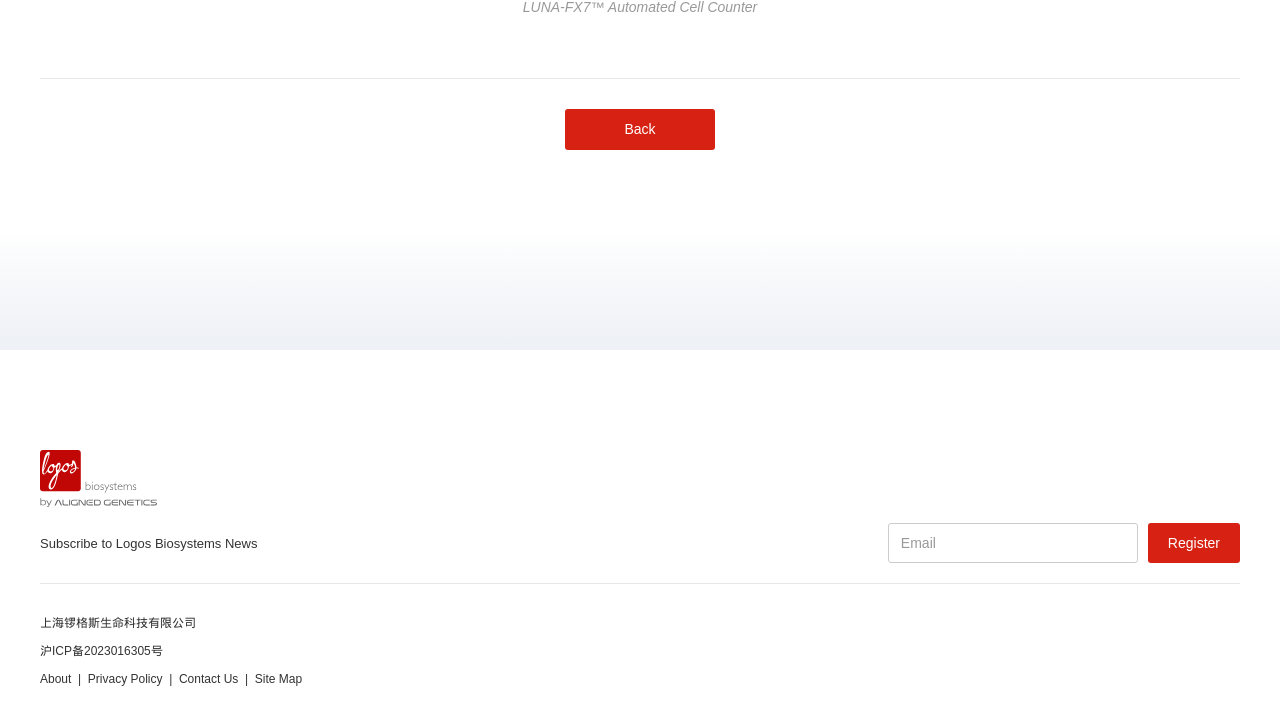Please locate the bounding box coordinates of the element's region that needs to be clicked to follow the instruction: "Click the 'Back' link". The bounding box coordinates should be provided as four float numbers between 0 and 1, i.e., [left, top, right, bottom].

[0.441, 0.154, 0.559, 0.212]